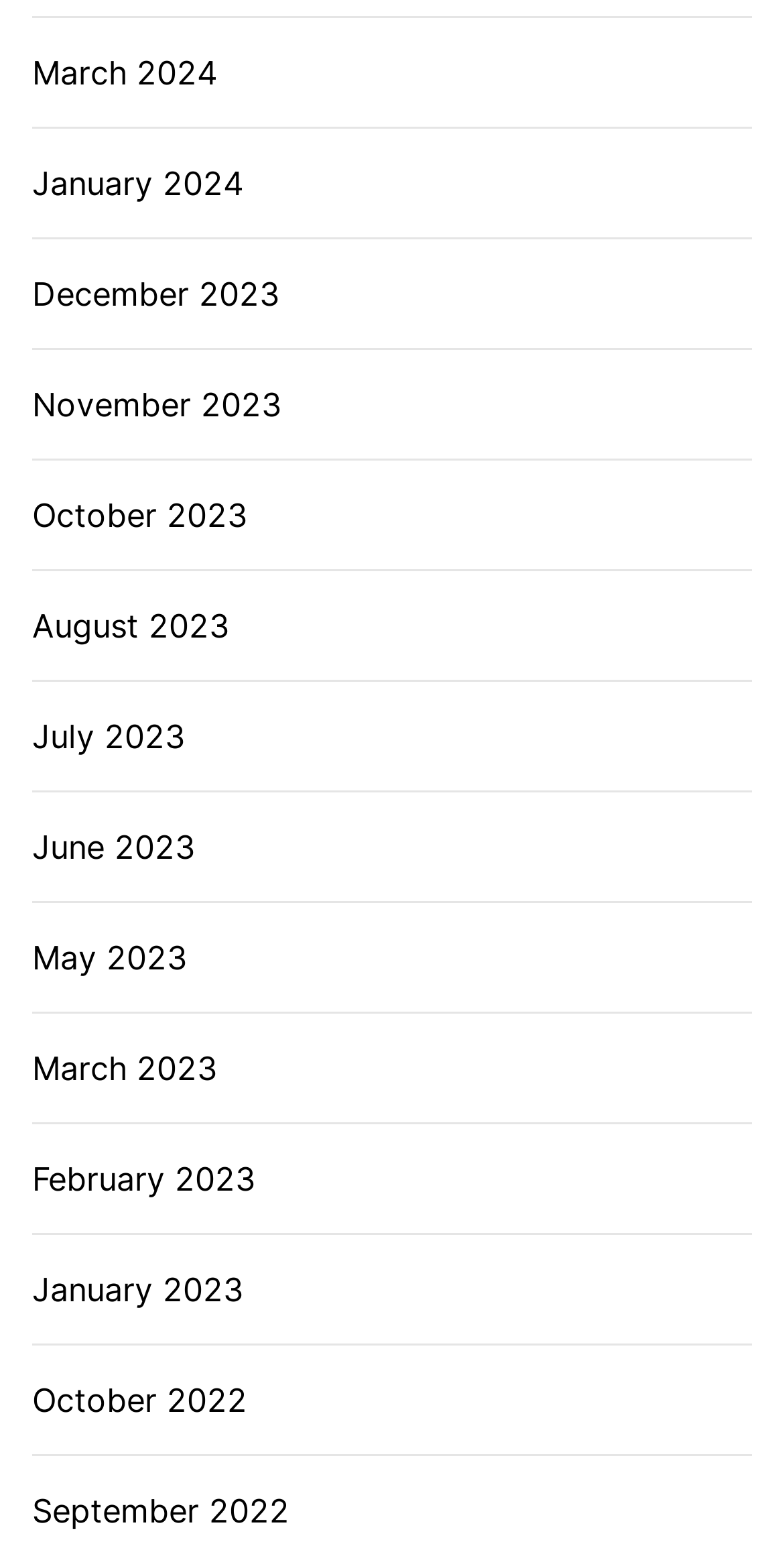How many links are there in the first row?
Please answer the question as detailed as possible based on the image.

I analyzed the bounding box coordinates of the links and found that the first three links ('March 2024', 'January 2024', and 'December 2023') have similar y1 and y2 coordinates, indicating that they are in the same row.